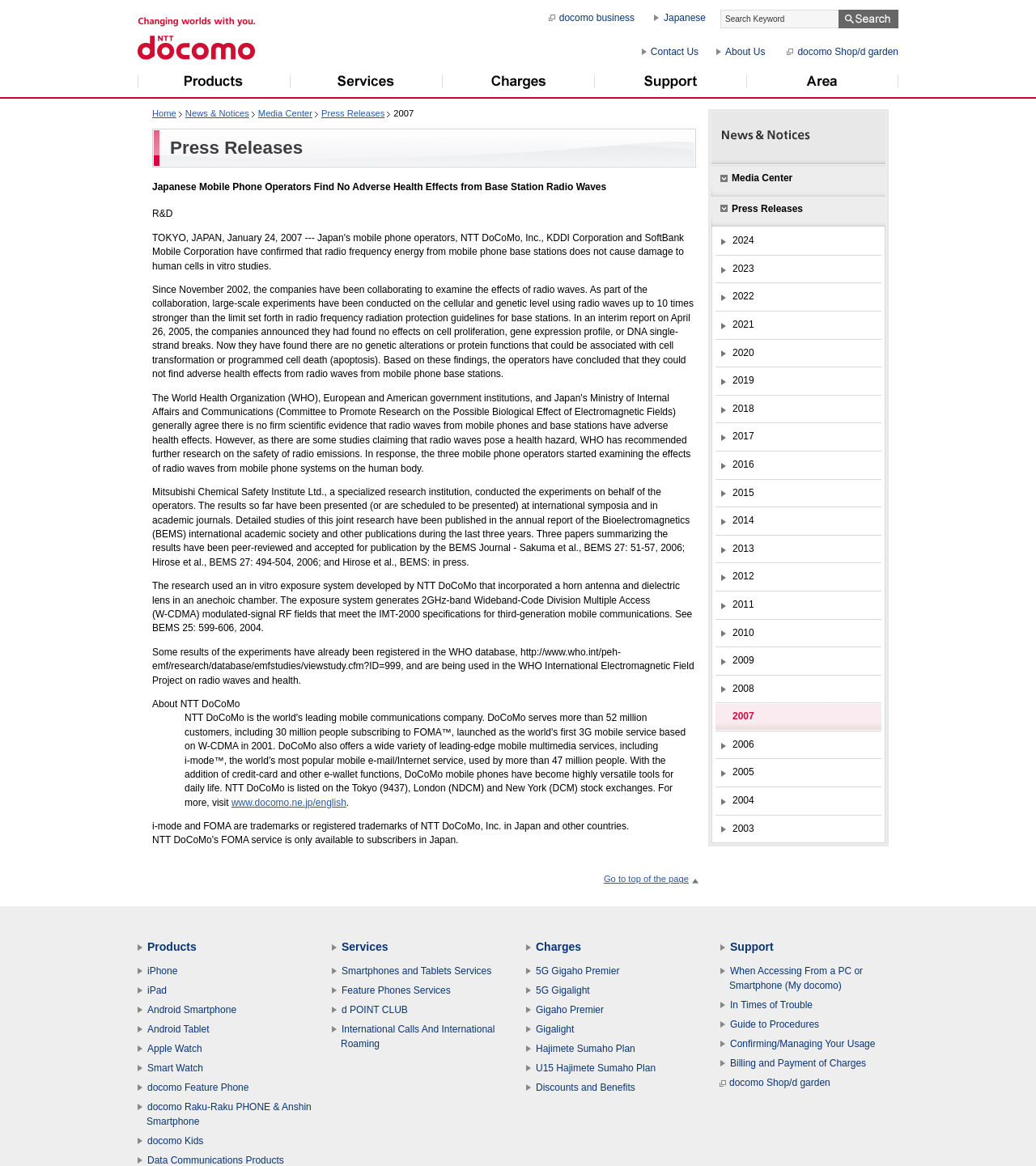Find the bounding box coordinates of the element I should click to carry out the following instruction: "Learn about NTT DoCoMo".

[0.147, 0.599, 0.232, 0.609]